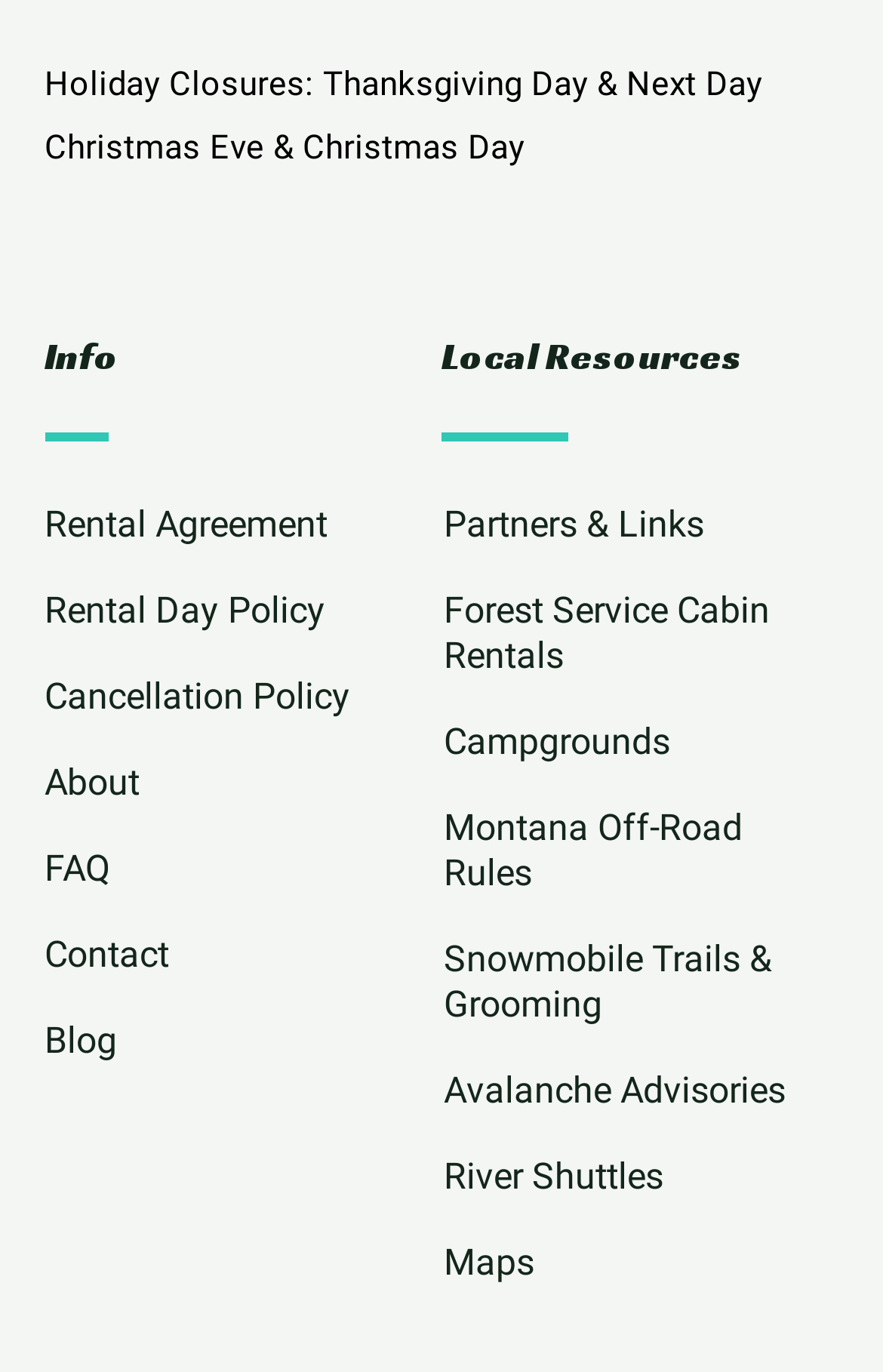Answer the question briefly using a single word or phrase: 
How many local resources are listed on the webpage?

9